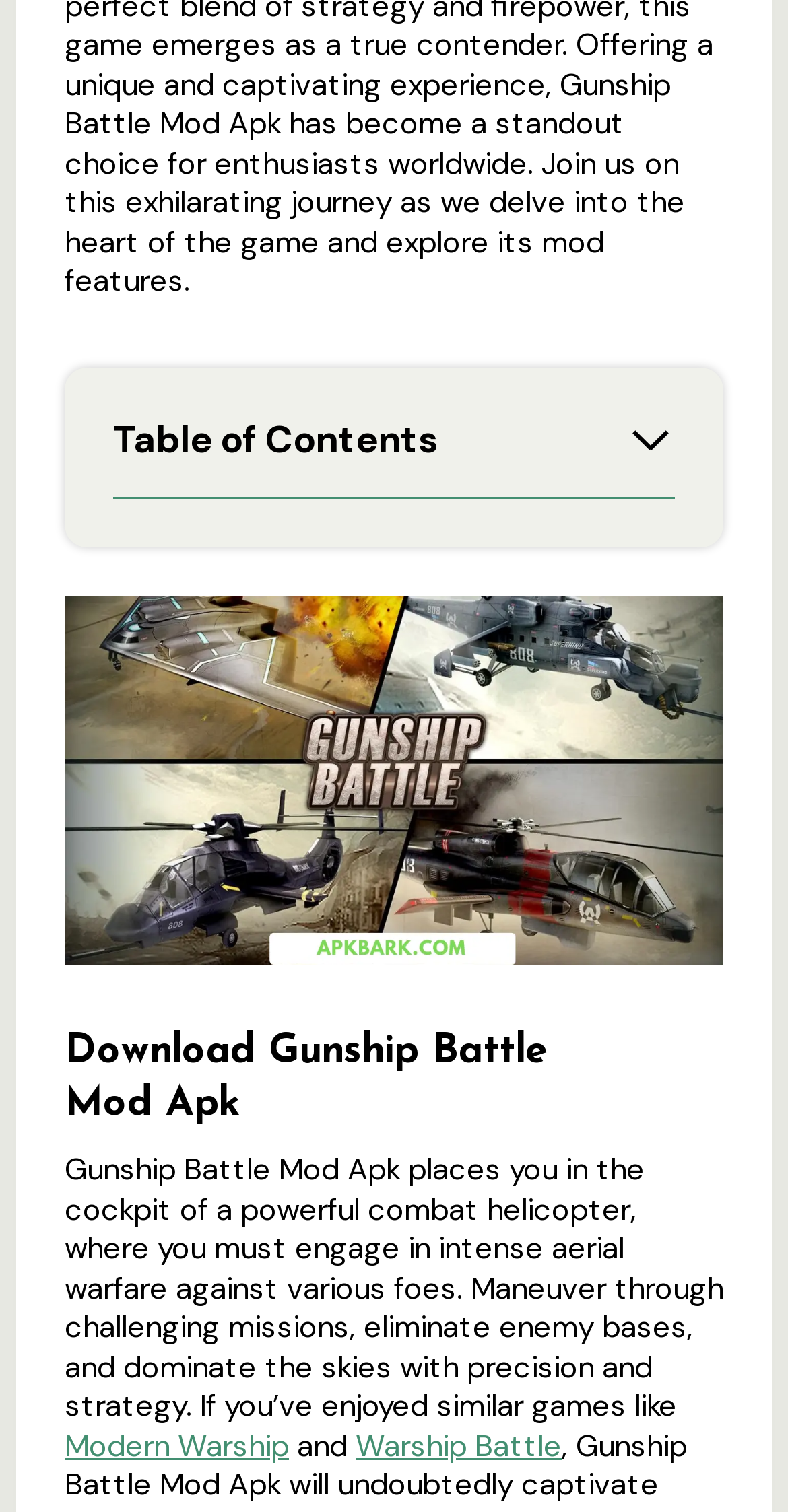What is the name of the game being described?
Make sure to answer the question with a detailed and comprehensive explanation.

The webpage is describing a game, and the name of the game is mentioned in the link 'Download Gunship Battle Mod Apk' and also in the StaticText 'Gunship Battle Mod Apk places you in the cockpit of a powerful combat helicopter...'. Therefore, the answer is Gunship Battle.